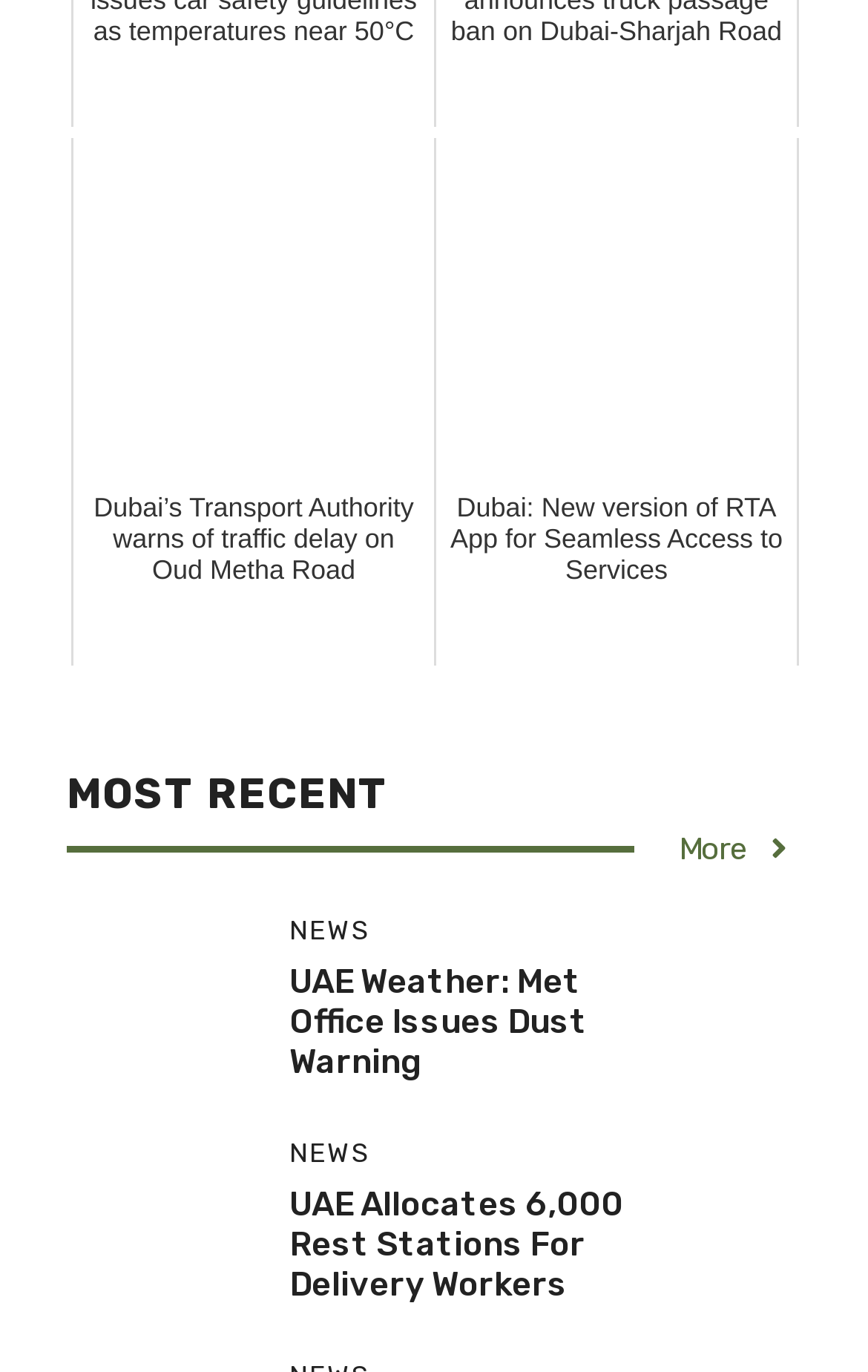What is the position of the 'More' link relative to the 'MOST RECENT' heading?
Please give a detailed and elaborate answer to the question based on the image.

I compared the y1 and y2 coordinates of the 'MOST RECENT' heading element and the 'More' link element. Since the y1 and y2 coordinates of the 'More' link element are greater than those of the 'MOST RECENT' heading element, I concluded that the 'More' link is below the 'MOST RECENT' heading.